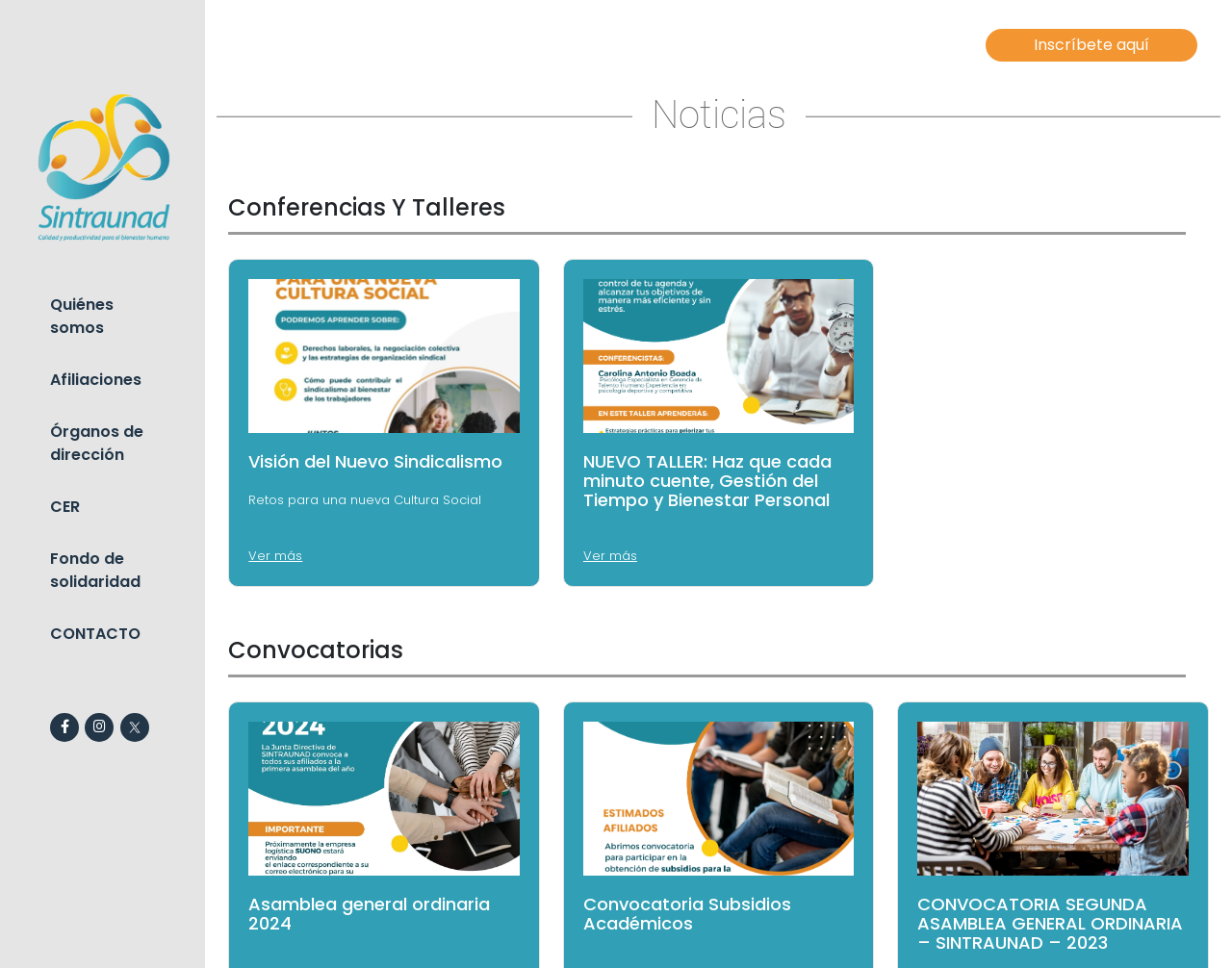Analyze the image and deliver a detailed answer to the question: What is the topic of the 'NUEVO TALLER' link?

The 'NUEVO TALLER' link is located in the 'Conferencias Y Talleres' section, and its text mentions 'Haz que cada minuto cuente, Gestión del Tiempo y Bienestar Personal'. This suggests that the topic of the link is a workshop or conference related to time management and personal well-being.